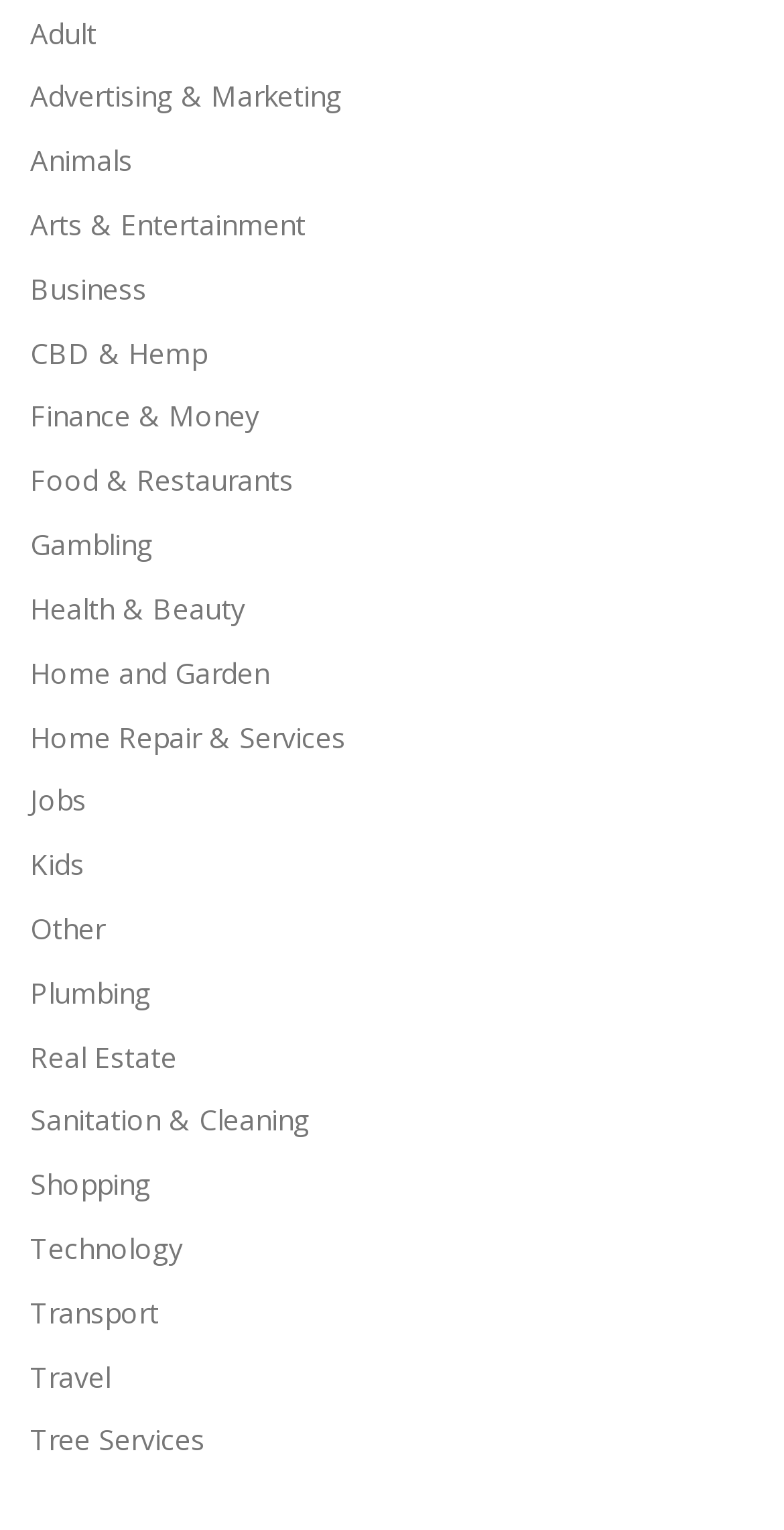Please determine the bounding box coordinates of the element to click in order to execute the following instruction: "Visit Shopping". The coordinates should be four float numbers between 0 and 1, specified as [left, top, right, bottom].

[0.038, 0.761, 0.192, 0.786]